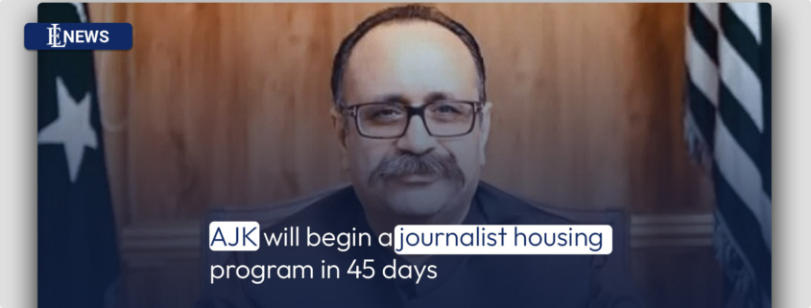What is the purpose of the journalist housing program?
Using the visual information from the image, give a one-word or short-phrase answer.

To support members of the Kashmir Journalist Forum